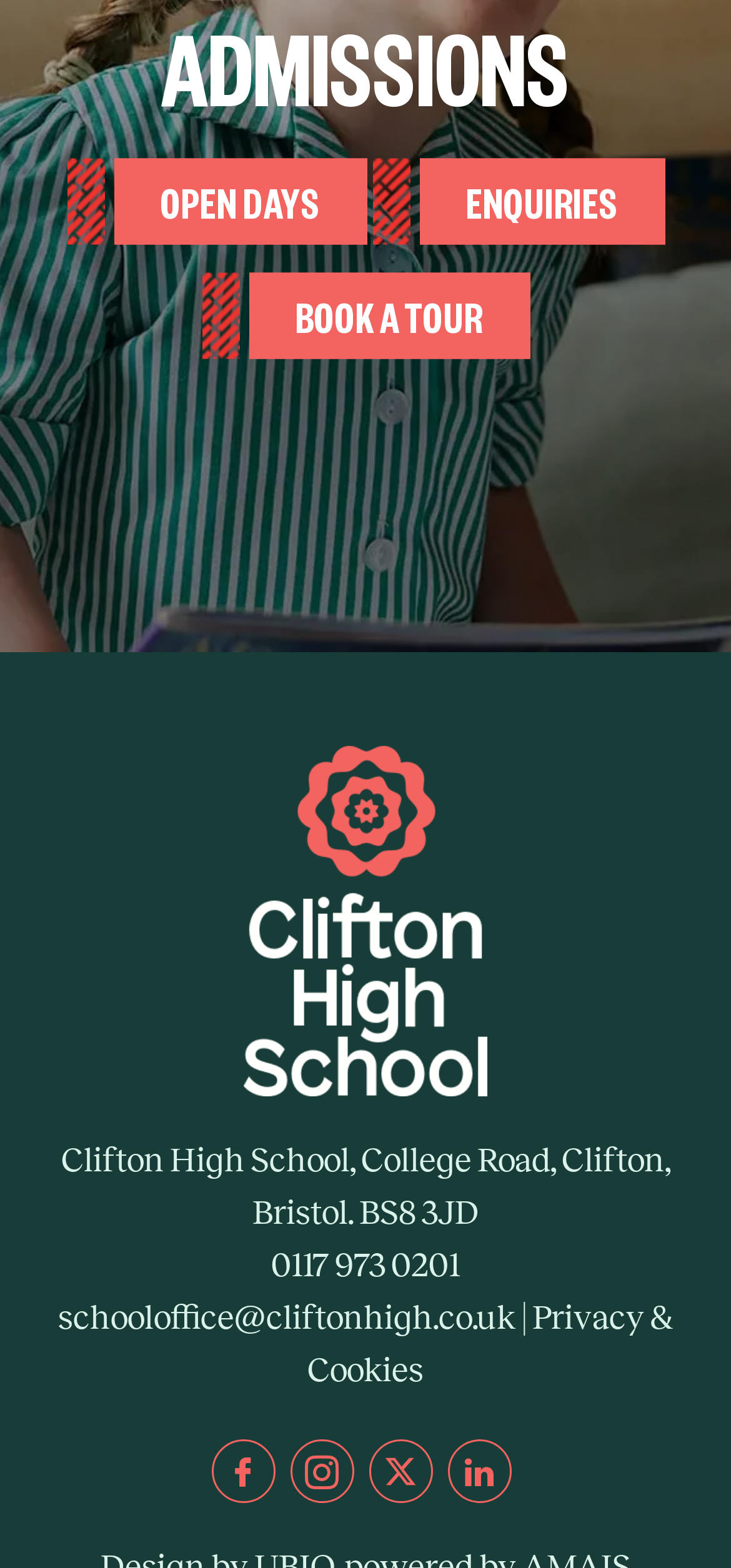Pinpoint the bounding box coordinates of the area that should be clicked to complete the following instruction: "Visit facebook page". The coordinates must be given as four float numbers between 0 and 1, i.e., [left, top, right, bottom].

[0.288, 0.918, 0.376, 0.959]